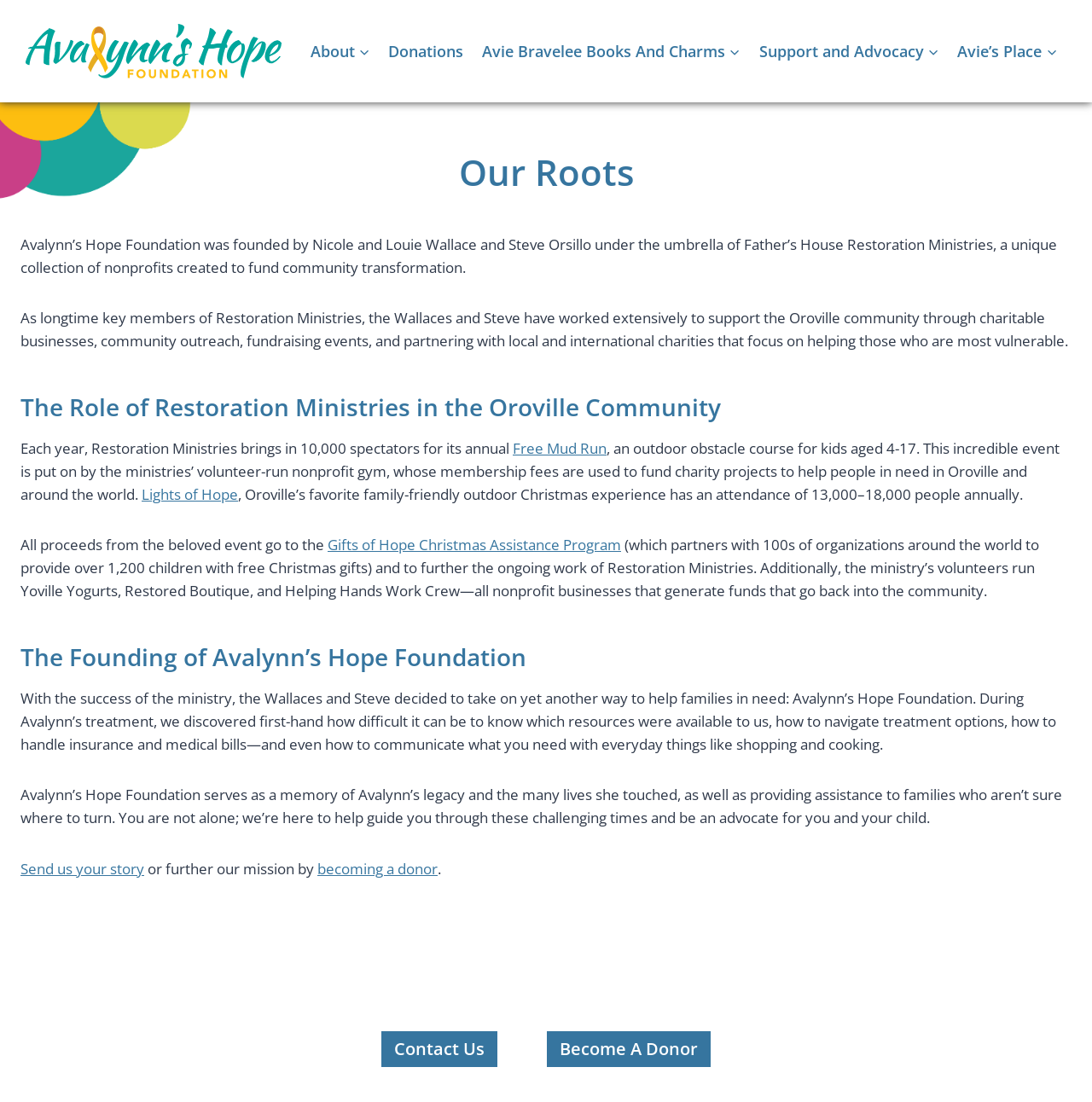Given the description Support and AdvocacyExpand, predict the bounding box coordinates of the UI element. Ensure the coordinates are in the format (top-left x, top-left y, bottom-right x, bottom-right y) and all values are between 0 and 1.

[0.687, 0.027, 0.868, 0.066]